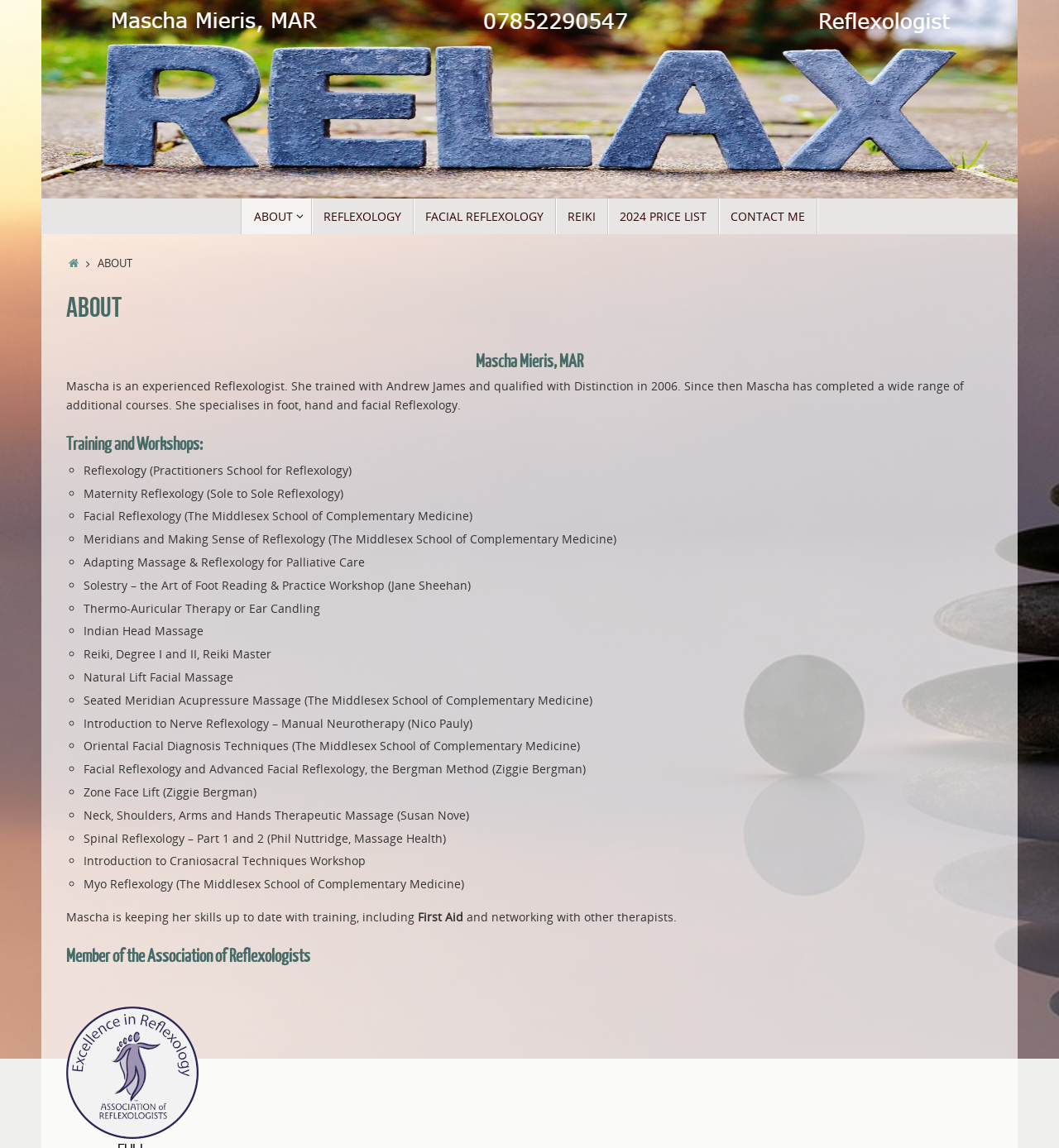Provide the bounding box coordinates of the HTML element described by the text: "Contact Me". The coordinates should be in the format [left, top, right, bottom] with values between 0 and 1.

[0.679, 0.173, 0.772, 0.204]